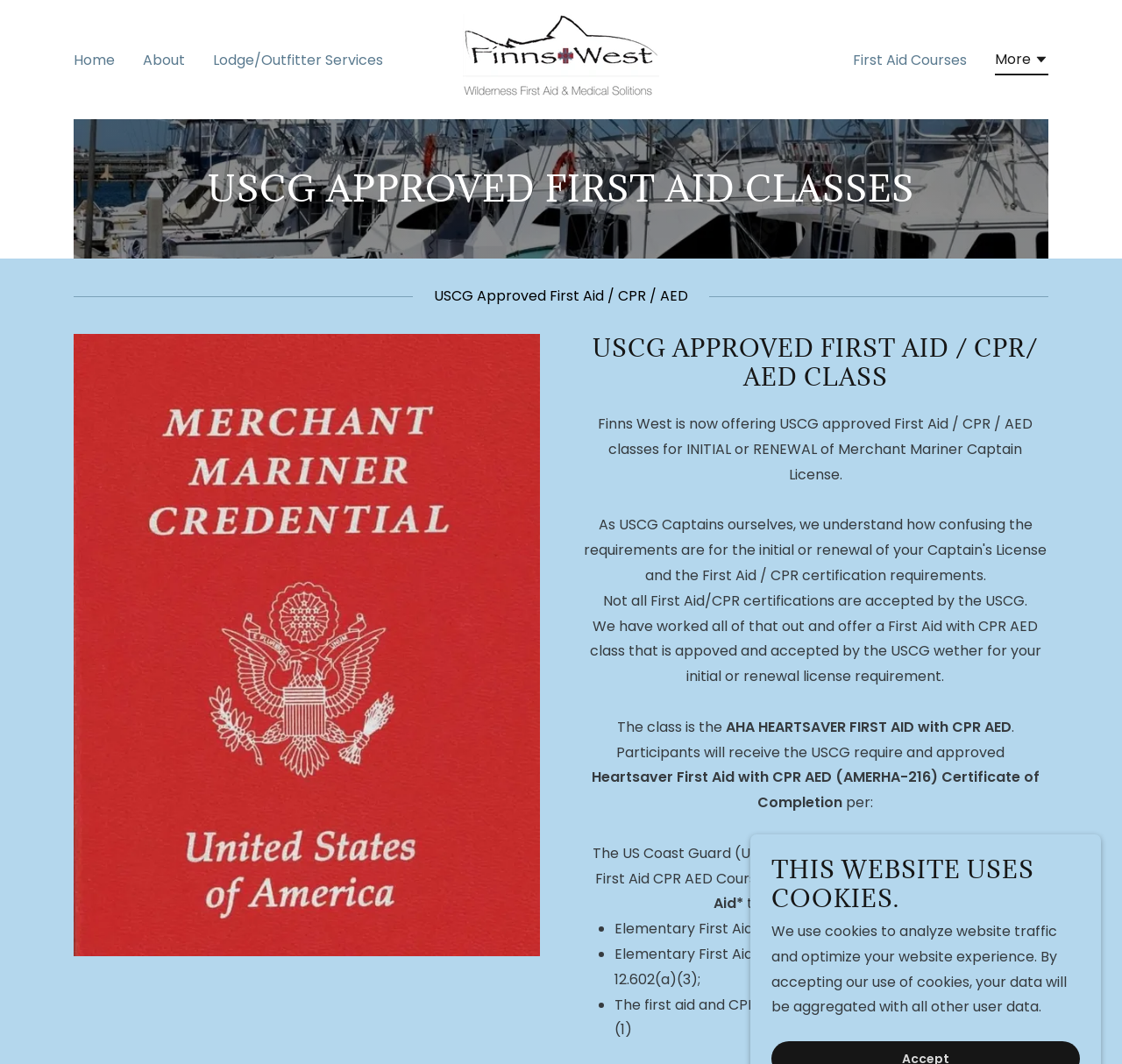Using the description: "More", identify the bounding box of the corresponding UI element in the screenshot.

[0.887, 0.046, 0.934, 0.071]